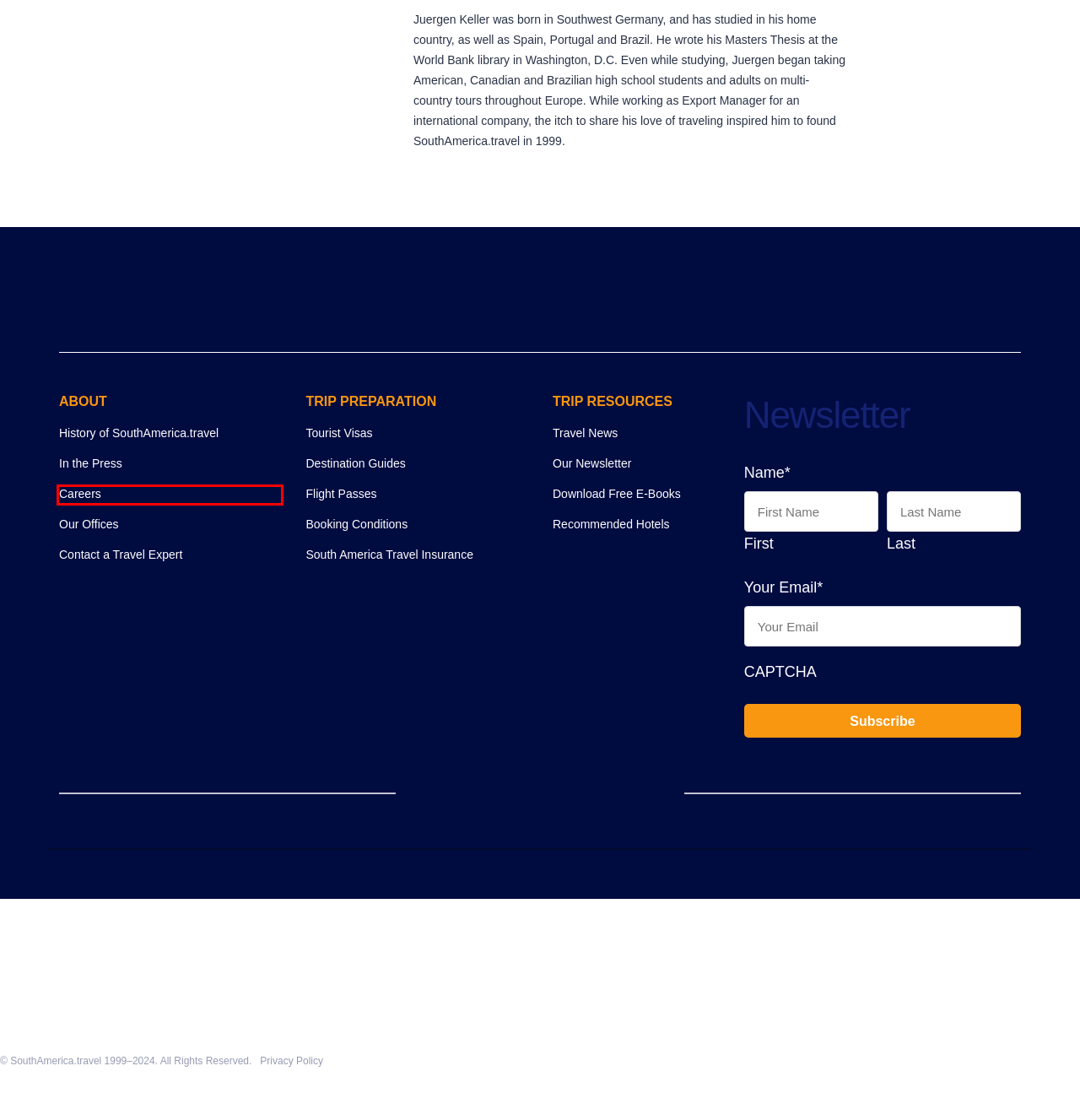You are looking at a screenshot of a webpage with a red bounding box around an element. Determine the best matching webpage description for the new webpage resulting from clicking the element in the red bounding box. Here are the descriptions:
A. Top Brazil Tours | 15 Incredible Brazil Trips & Vacation Packages
B. Top 15 South America Tours & Custom Vacations 2024-25
C. SouthAmerica.travel Press Releases & Media Mentions 🦋
D. Careers | SouthAmerica.travel
E. South America Flight Passes | SouthAmerica.travel
F. Top 8 Uruguay Tours | Flexible Trips, Travel Packages & Vacations
G. Rio de Janeiro Tours | Tour Rio de Janeiro with SouthAmerica.travel
H. History of SouthAmerica.travel | SouthAmerica.travel

D